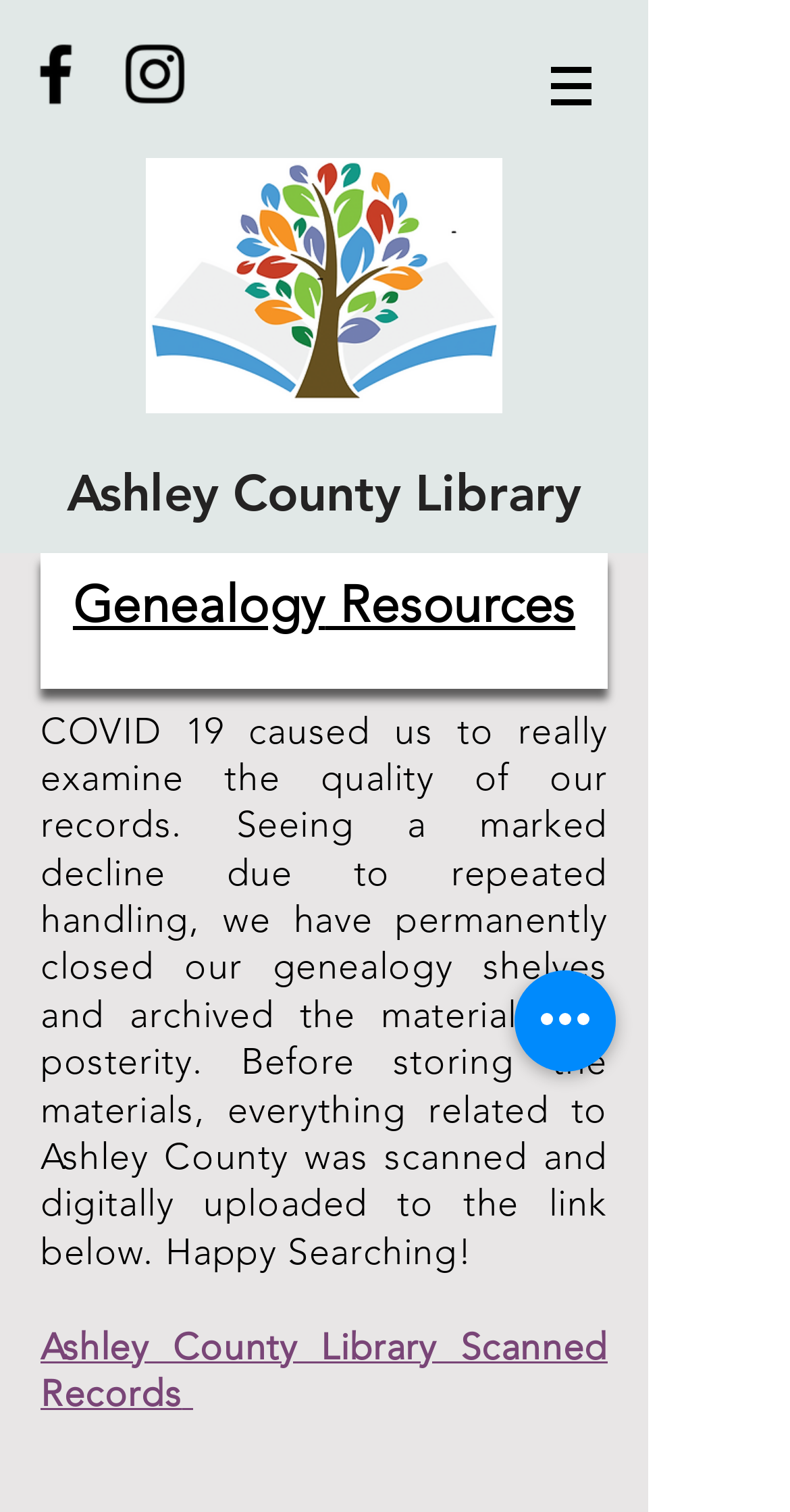Using details from the image, please answer the following question comprehensively:
What is the reason for closing the genealogy shelves?

I found the answer by reading the StaticText element that explains the reason for closing the genealogy shelves, which is due to the decline in record quality caused by repeated handling during the COVID 19 pandemic.